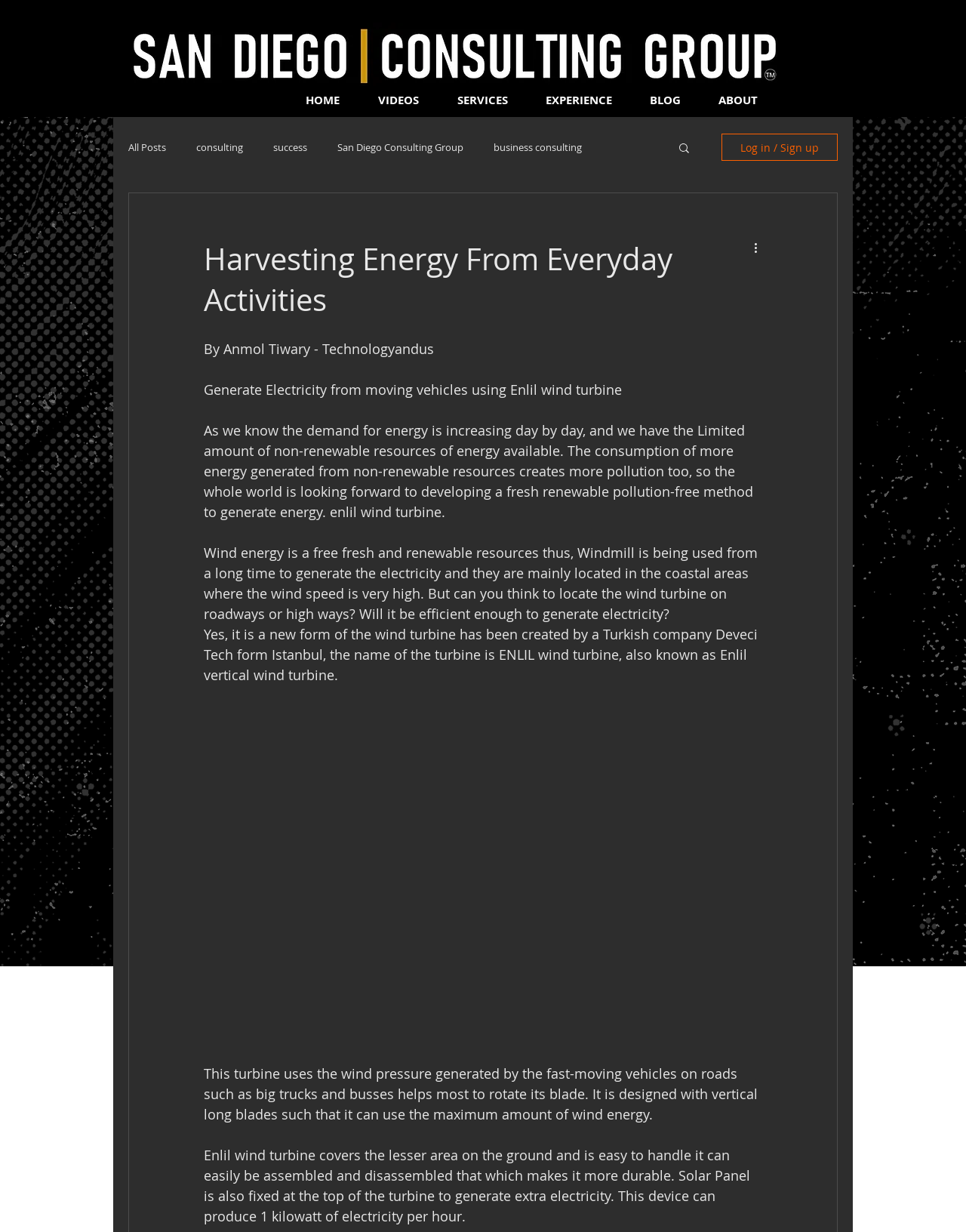Determine the bounding box coordinates in the format (top-left x, top-left y, bottom-right x, bottom-right y). Ensure all values are floating point numbers between 0 and 1. Identify the bounding box of the UI element described by: San Diego Consulting Group

[0.349, 0.114, 0.48, 0.125]